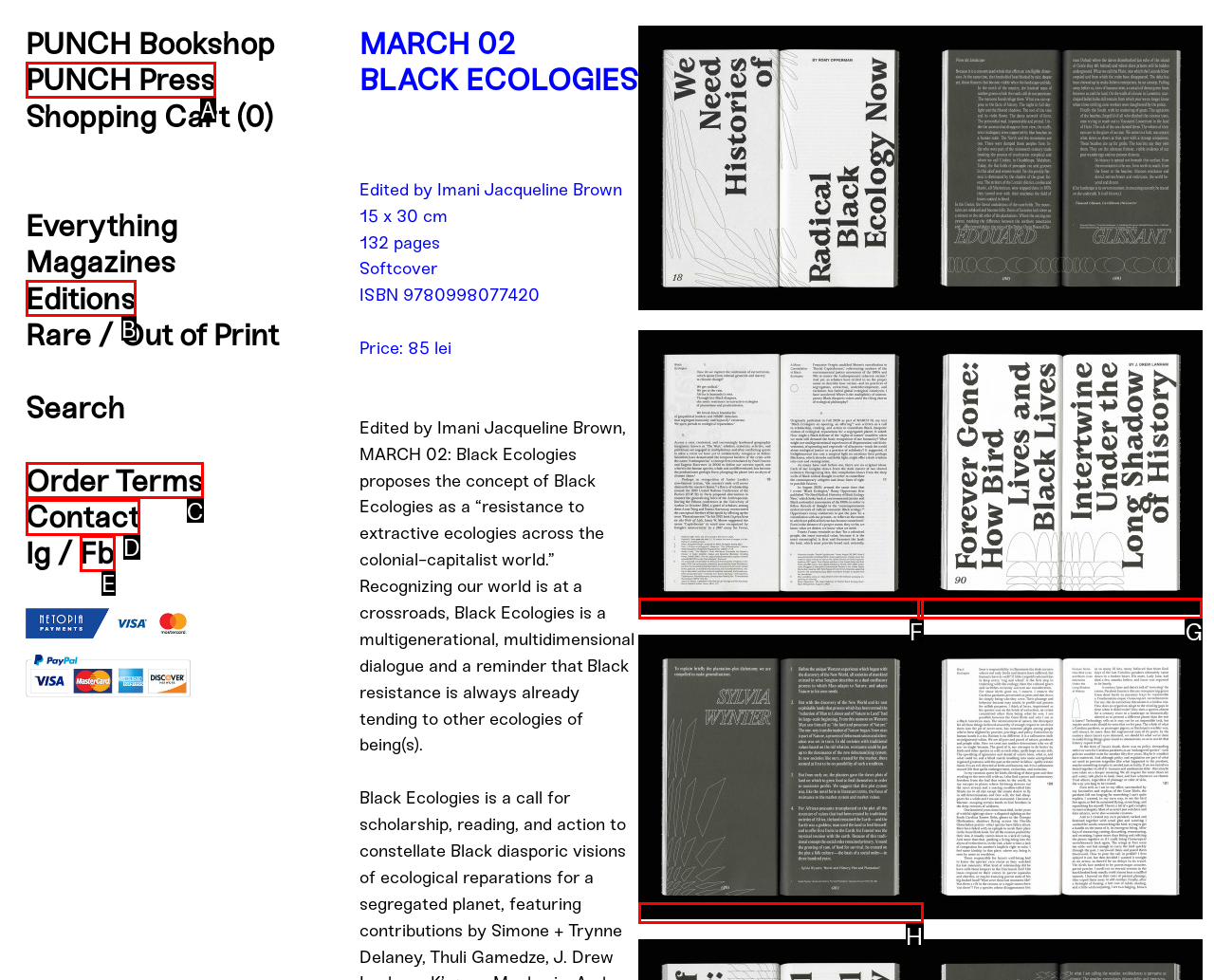Select the letter of the option that corresponds to: alt="https://p-u-n-c-h.ro/files/gimgs/th-2354_MARCH_02_Black_Ecologies_6s.jpg"
Provide the letter from the given options.

H